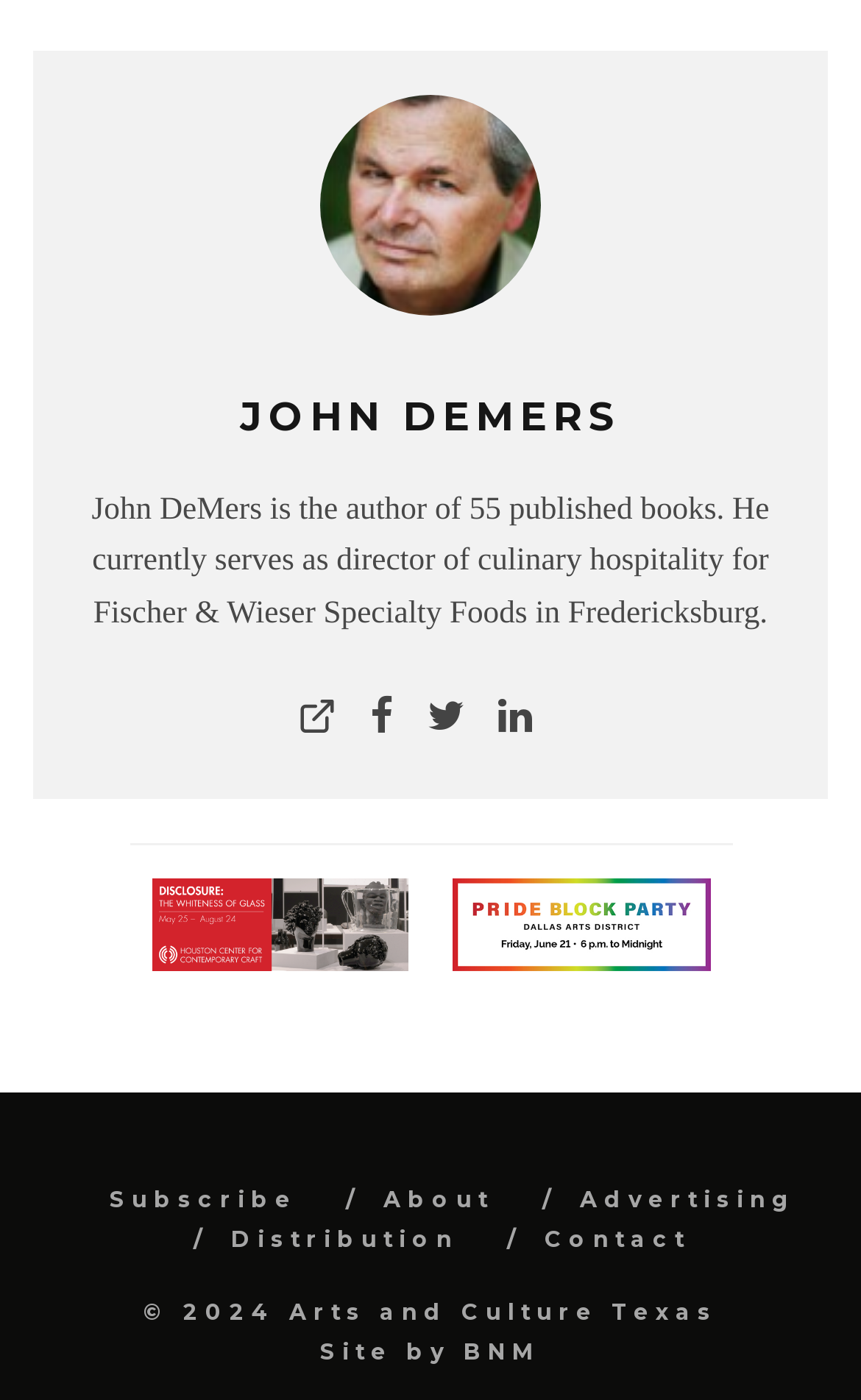Provide the bounding box coordinates of the HTML element this sentence describes: "JOHN DeMERS". The bounding box coordinates consist of four float numbers between 0 and 1, i.e., [left, top, right, bottom].

[0.278, 0.281, 0.722, 0.315]